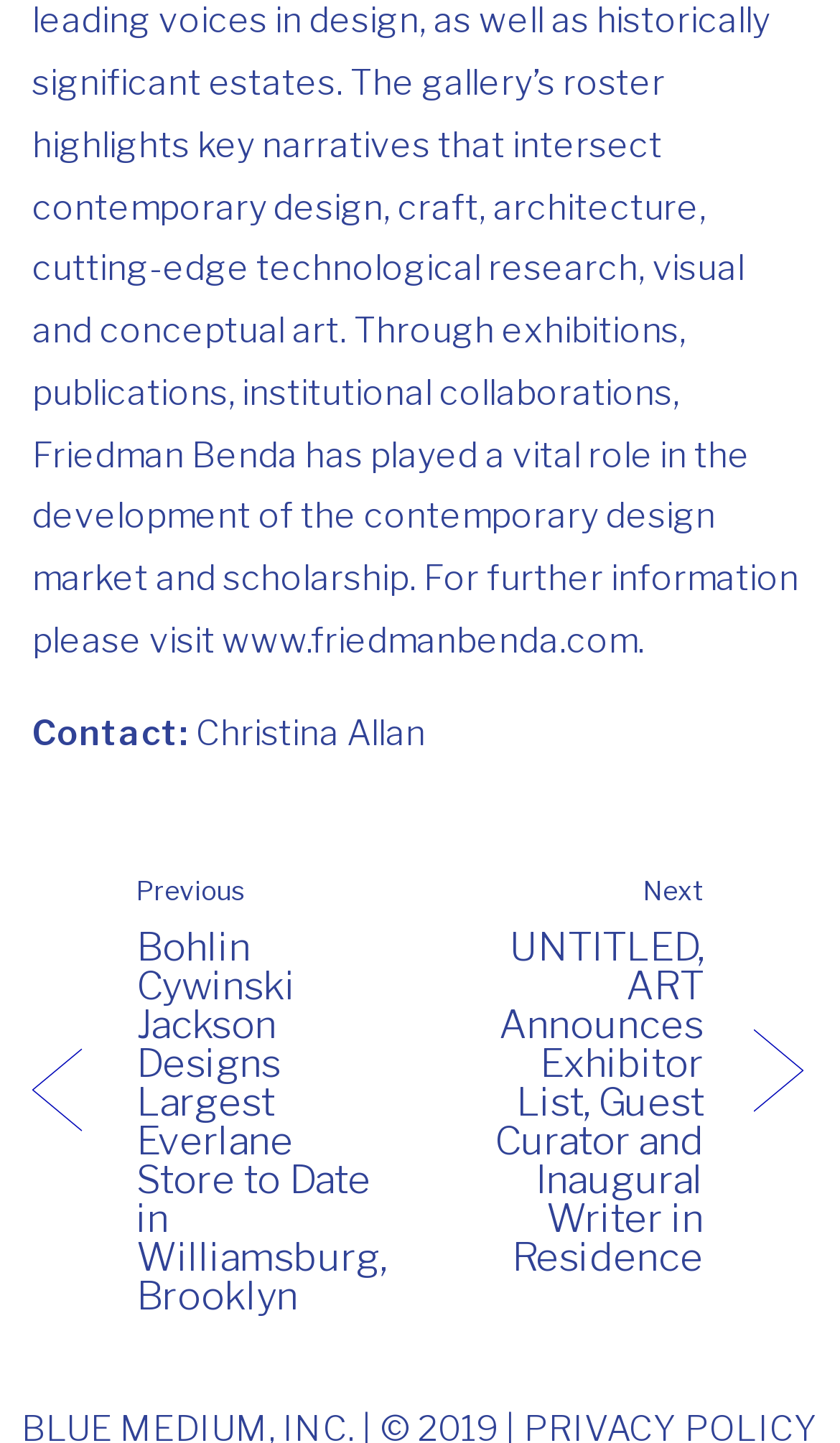Please reply to the following question using a single word or phrase: 
How many images are on the webpage?

2